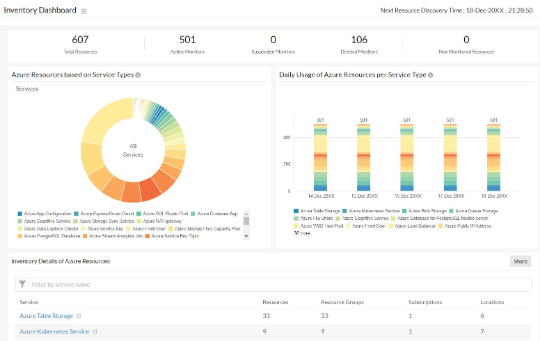With reference to the image, please provide a detailed answer to the following question: What is the purpose of the 'Usage Statistics' graphs?

The 'Usage Statistics' graphs, located on the right side of the dashboard, depict the 'Daily Usage of Azure Resources per Service Type', allowing users to monitor trends in resource usage over specific dates, facilitating visual comparison of Azure resources' daily utilization.